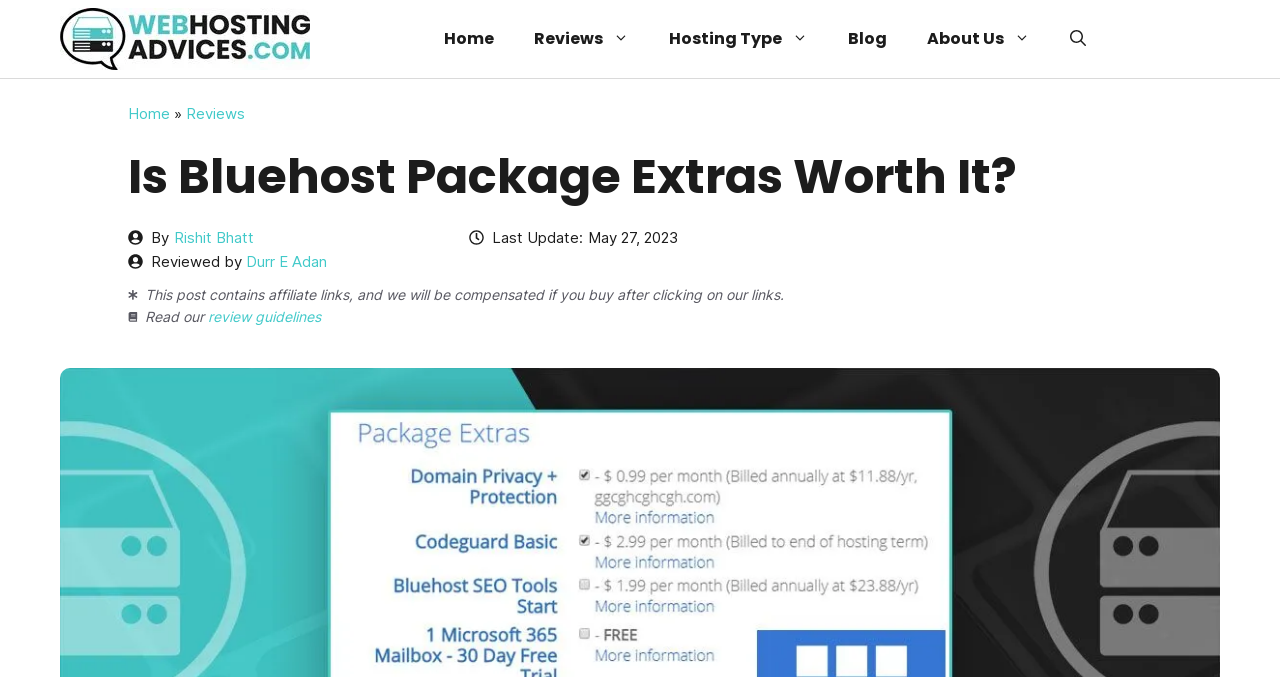Please locate the bounding box coordinates of the element that needs to be clicked to achieve the following instruction: "search for something". The coordinates should be four float numbers between 0 and 1, i.e., [left, top, right, bottom].

[0.82, 0.013, 0.864, 0.102]